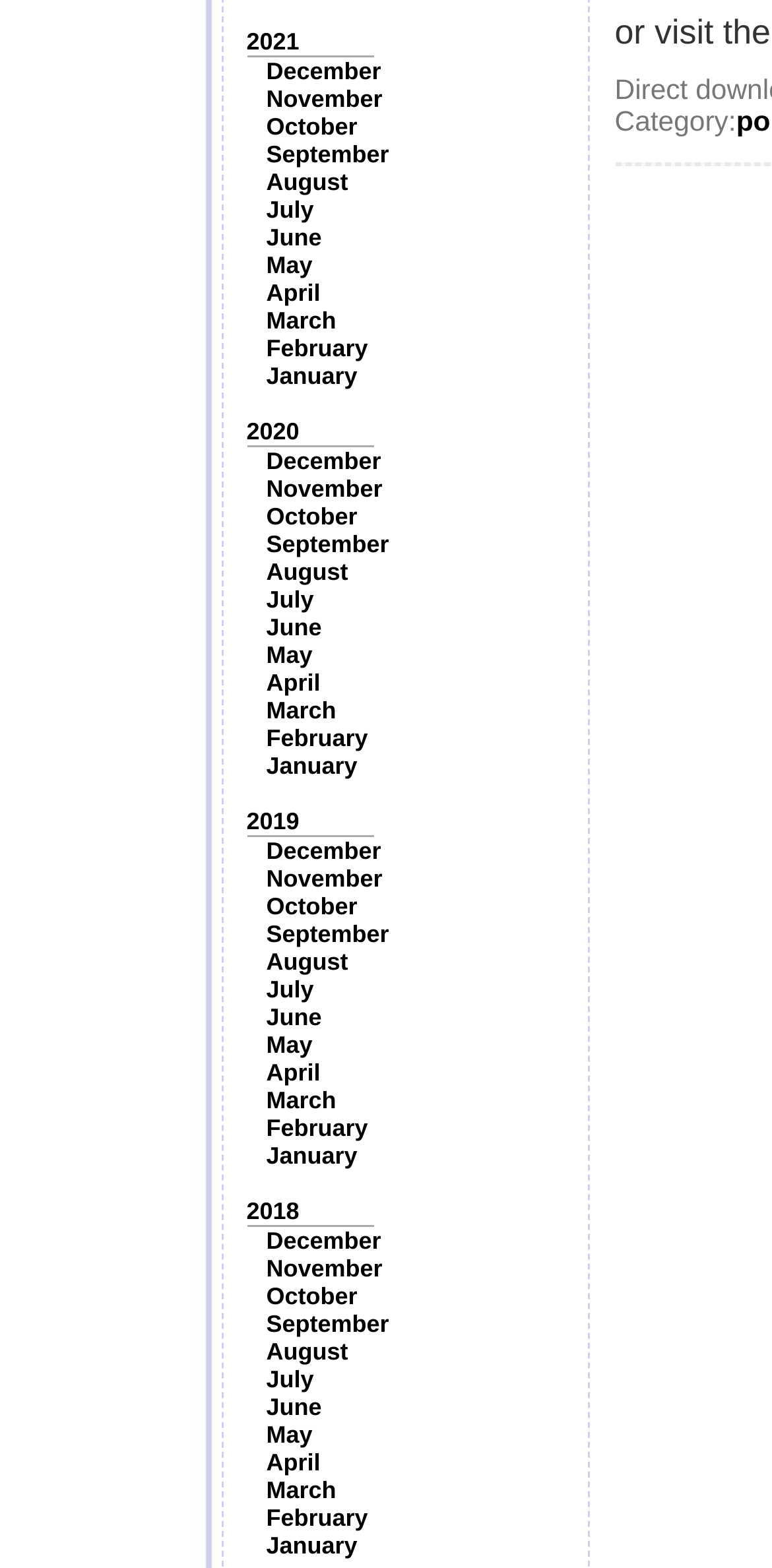Could you please study the image and provide a detailed answer to the question:
Are the months listed in alphabetical order?

By examining the links under each year, I can see that the months are listed in chronological order, not alphabetical order. For example, under the 2020 year, the months are listed as January, February, March, and so on, rather than being listed alphabetically as April, August, December, and so on.